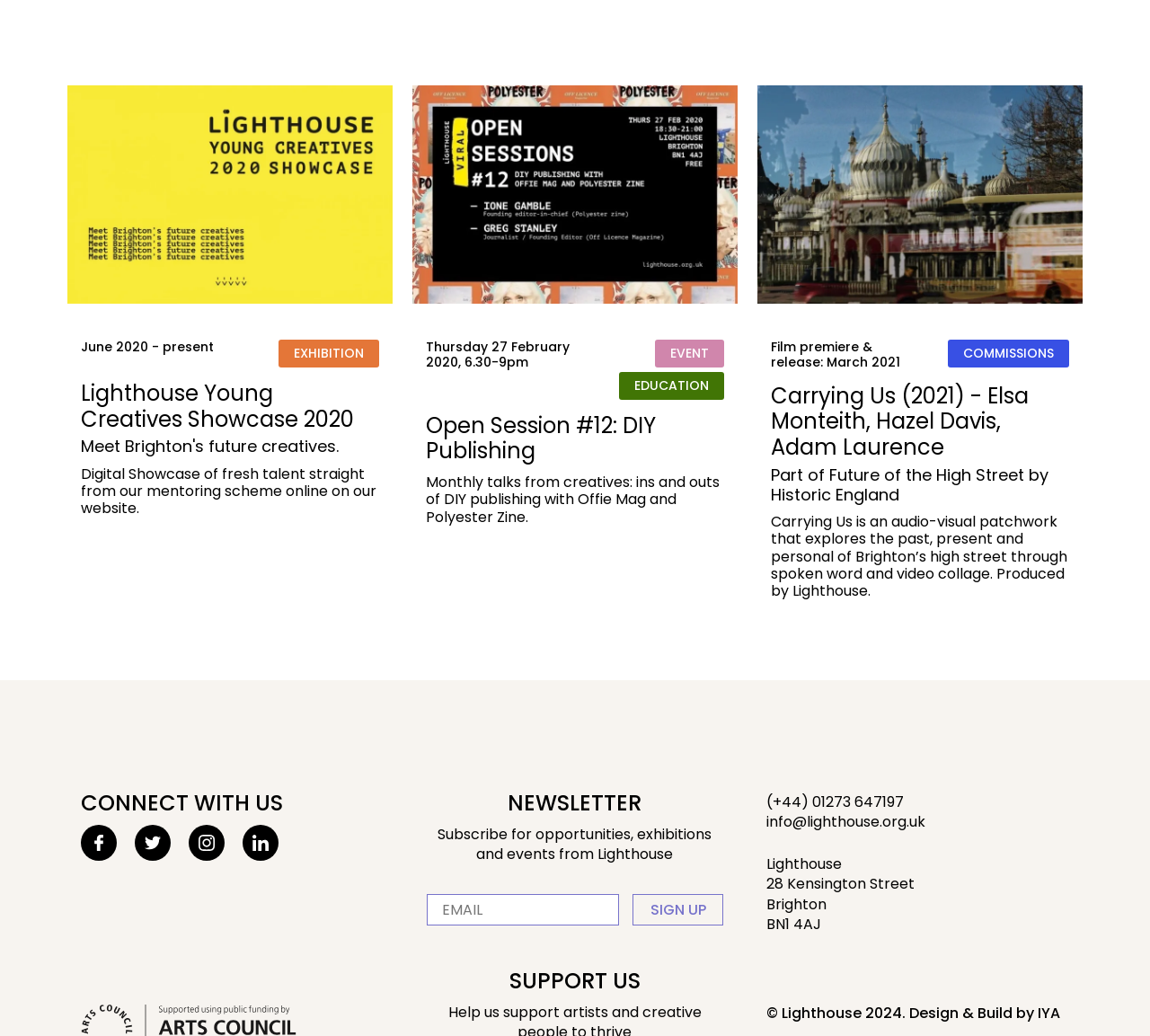Determine the bounding box coordinates of the area to click in order to meet this instruction: "Watch Carrying Us (2021) - Elsa Monteith, Hazel Davis, Adam Laurence".

[0.659, 0.082, 0.941, 0.579]